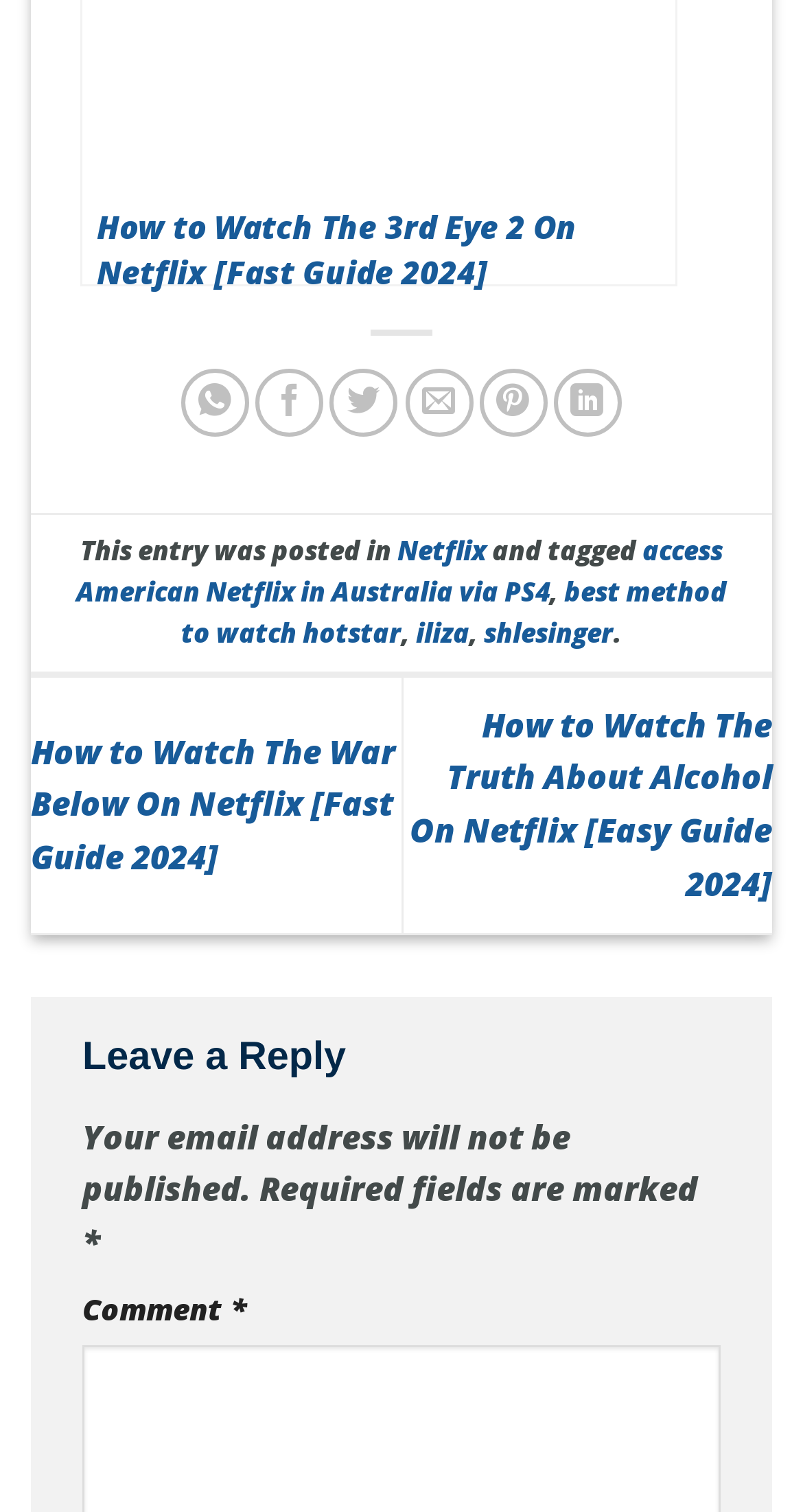What is the purpose of the section at the bottom of the page?
Please respond to the question with a detailed and well-explained answer.

The section at the bottom of the page is labeled 'Leave a Reply' and contains fields for entering a comment, email address, and other information, indicating that its purpose is to allow users to leave a reply or comment on the content.